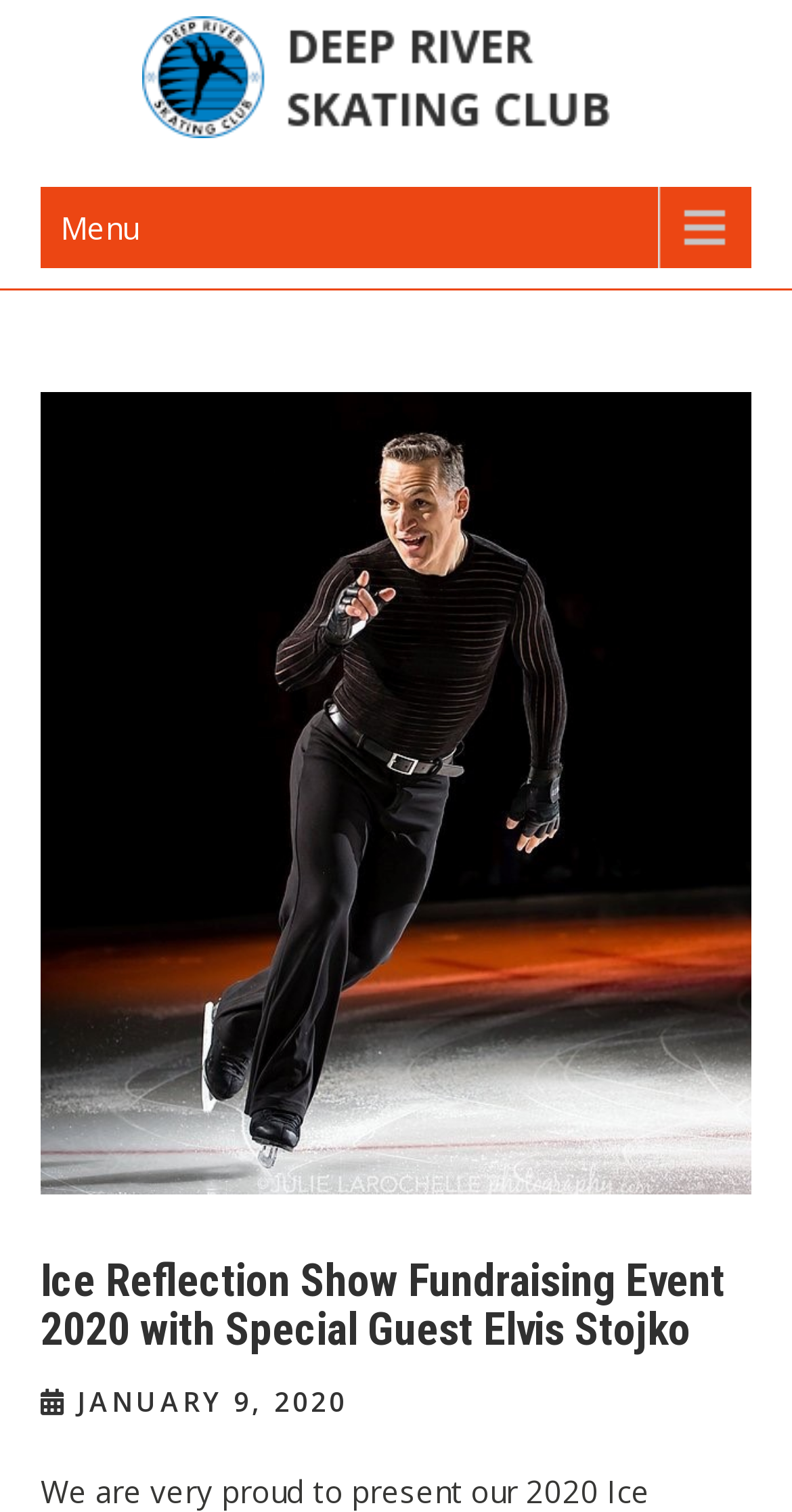Determine the bounding box coordinates for the UI element matching this description: "parent_node: Deep River Skating Club".

[0.179, 0.07, 0.821, 0.097]